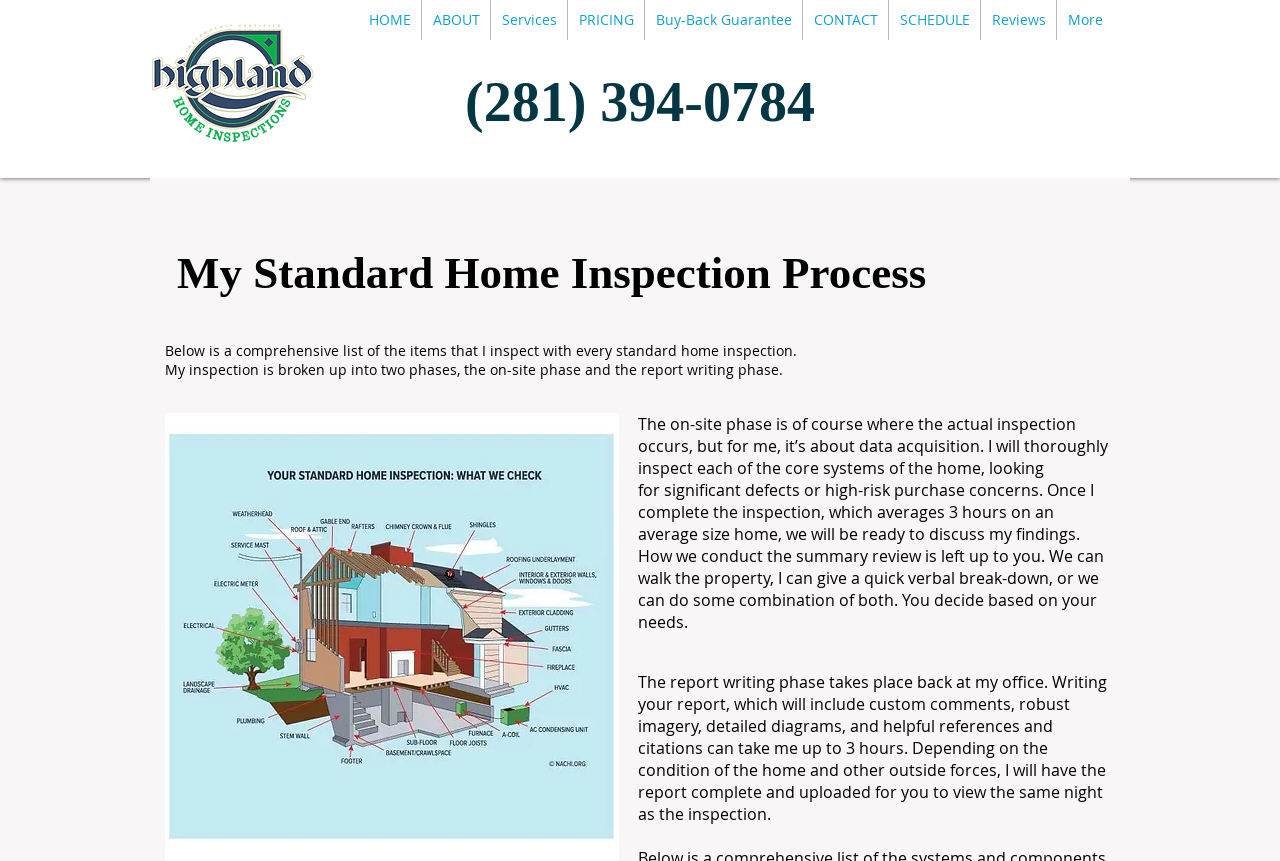What is the phone number on the webpage?
Provide a detailed answer to the question, using the image to inform your response.

The phone number can be found in the heading element at the top of the webpage, which is also a link. The OCR text of this element is '(281) 394-0784'.